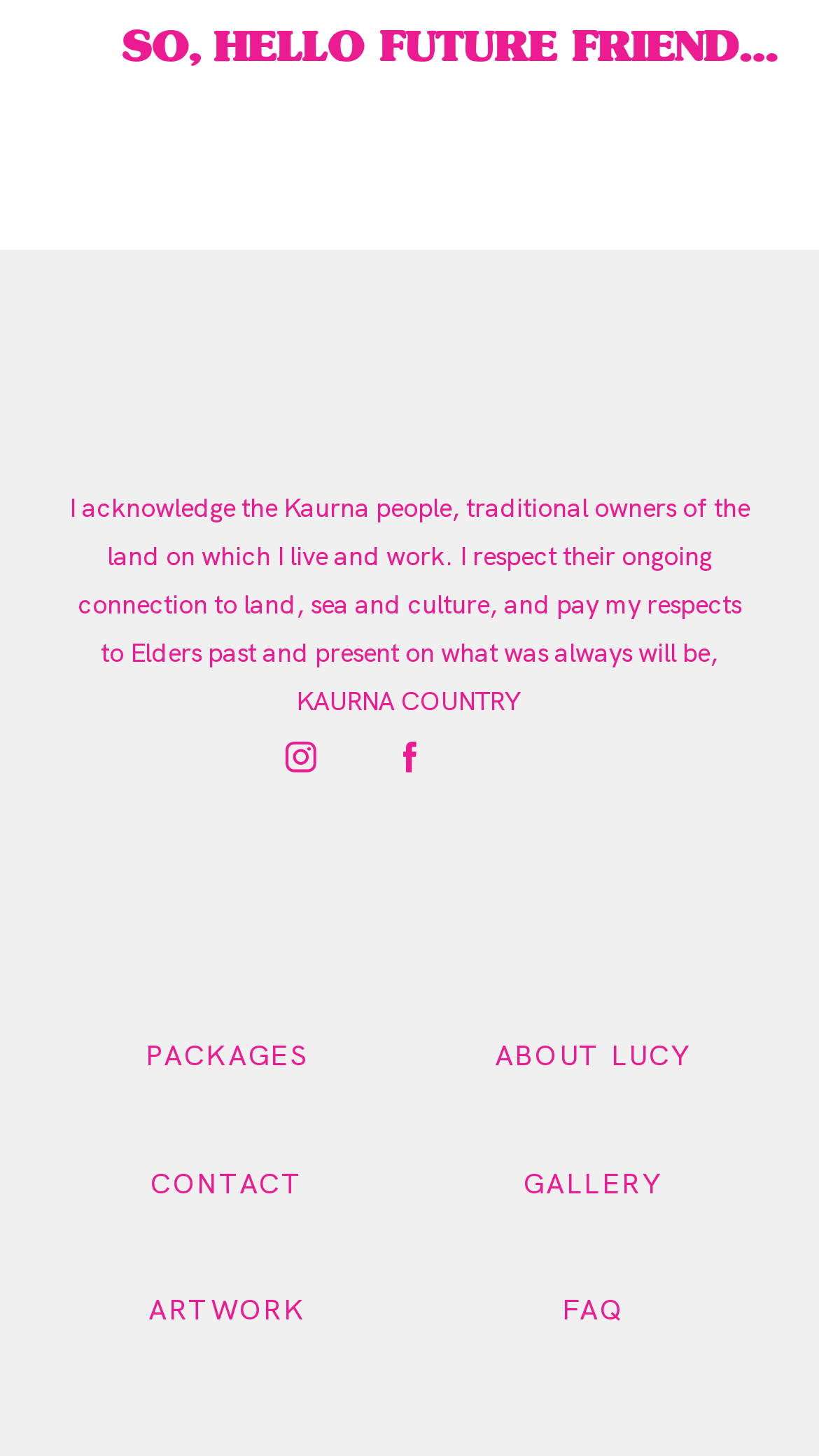Mark the bounding box of the element that matches the following description: "About LUCY".

[0.604, 0.712, 0.844, 0.738]